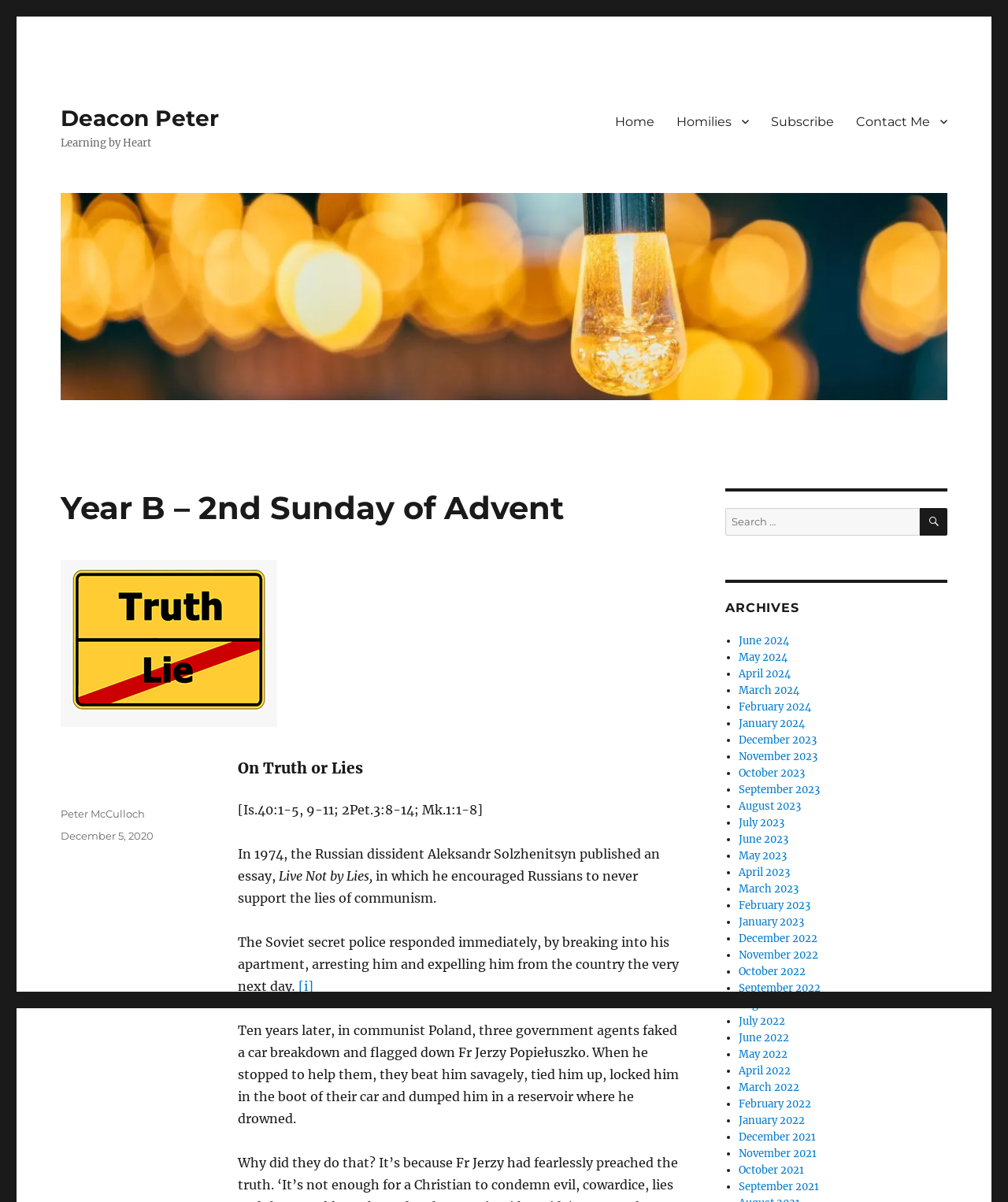Who is the author of the sermon?
Respond to the question with a well-detailed and thorough answer.

The author of the sermon can be found in the footer section of the webpage, where it is mentioned as 'Author: Peter McCulloch'.